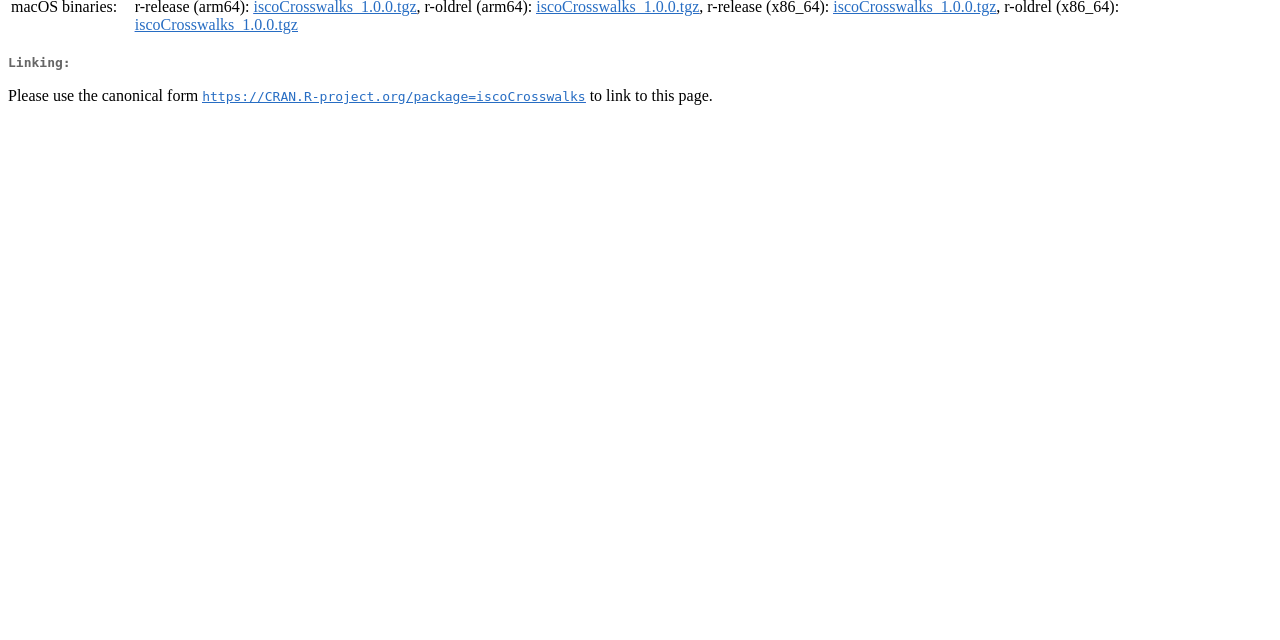Bounding box coordinates are specified in the format (top-left x, top-left y, bottom-right x, bottom-right y). All values are floating point numbers bounded between 0 and 1. Please provide the bounding box coordinate of the region this sentence describes: https://CRAN.R-project.org/package=iscoCrosswalks

[0.158, 0.136, 0.458, 0.162]